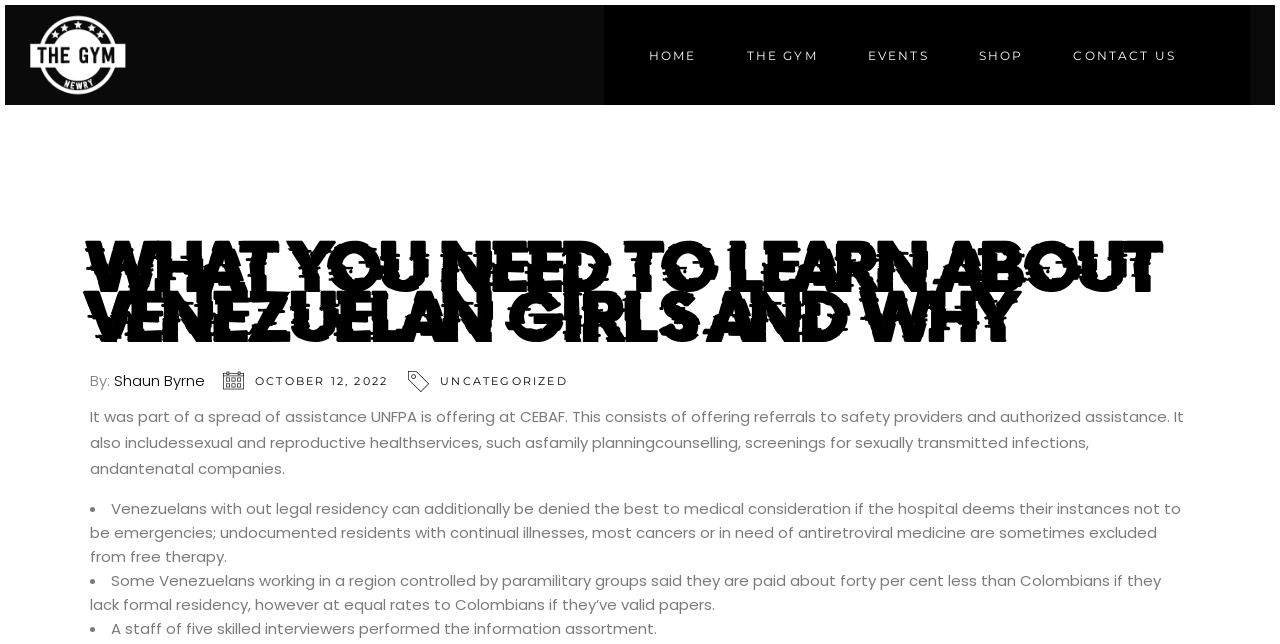Give a one-word or phrase response to the following question: What is the logo of the website?

logo